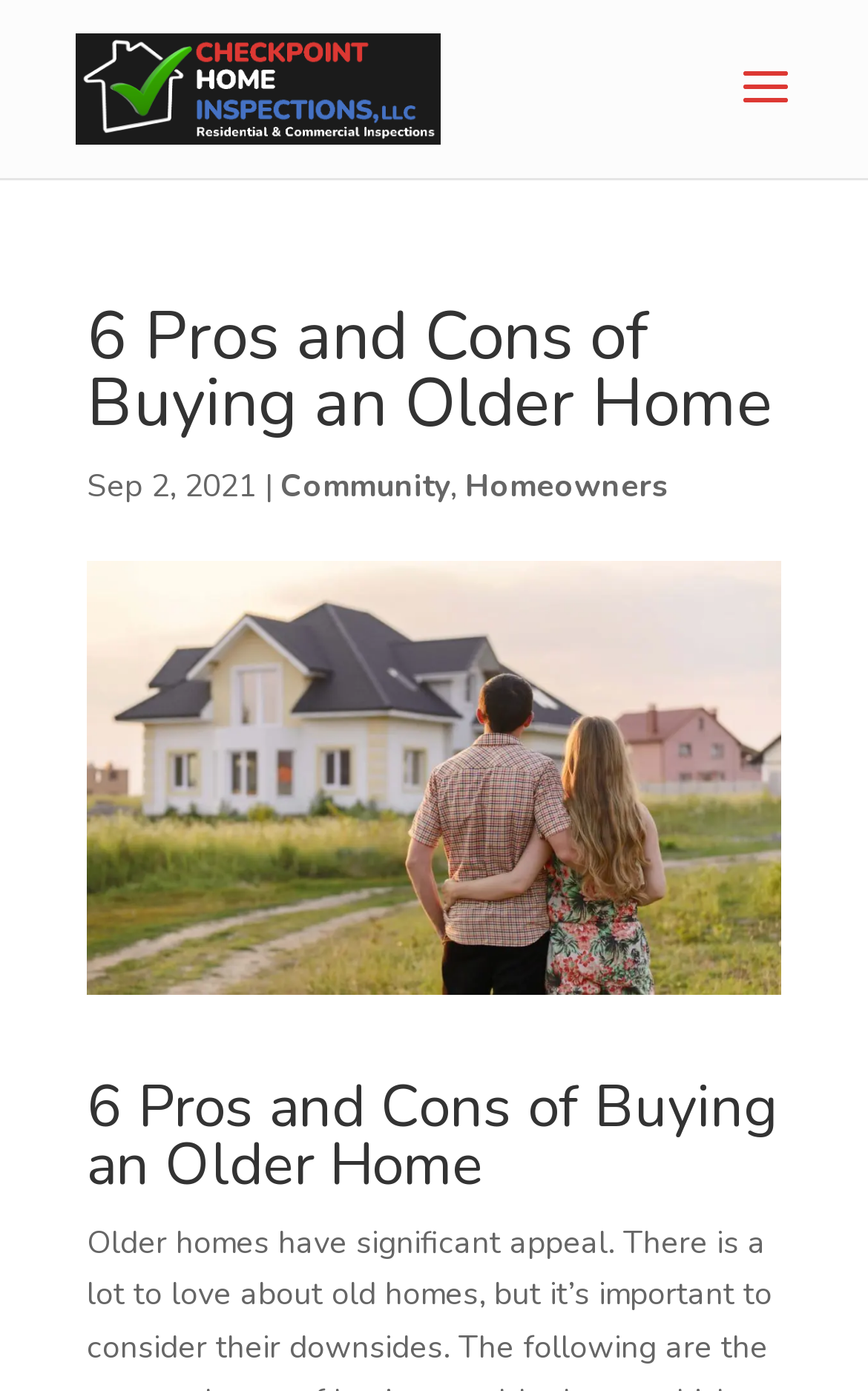Please study the image and answer the question comprehensively:
How many navigation links are there?

I found the number of navigation links by looking at the link elements that are not part of the logo or the article content, and I counted three links: 'Checkpoint Home Inspections, LLC', 'Community', and 'Homeowners'.